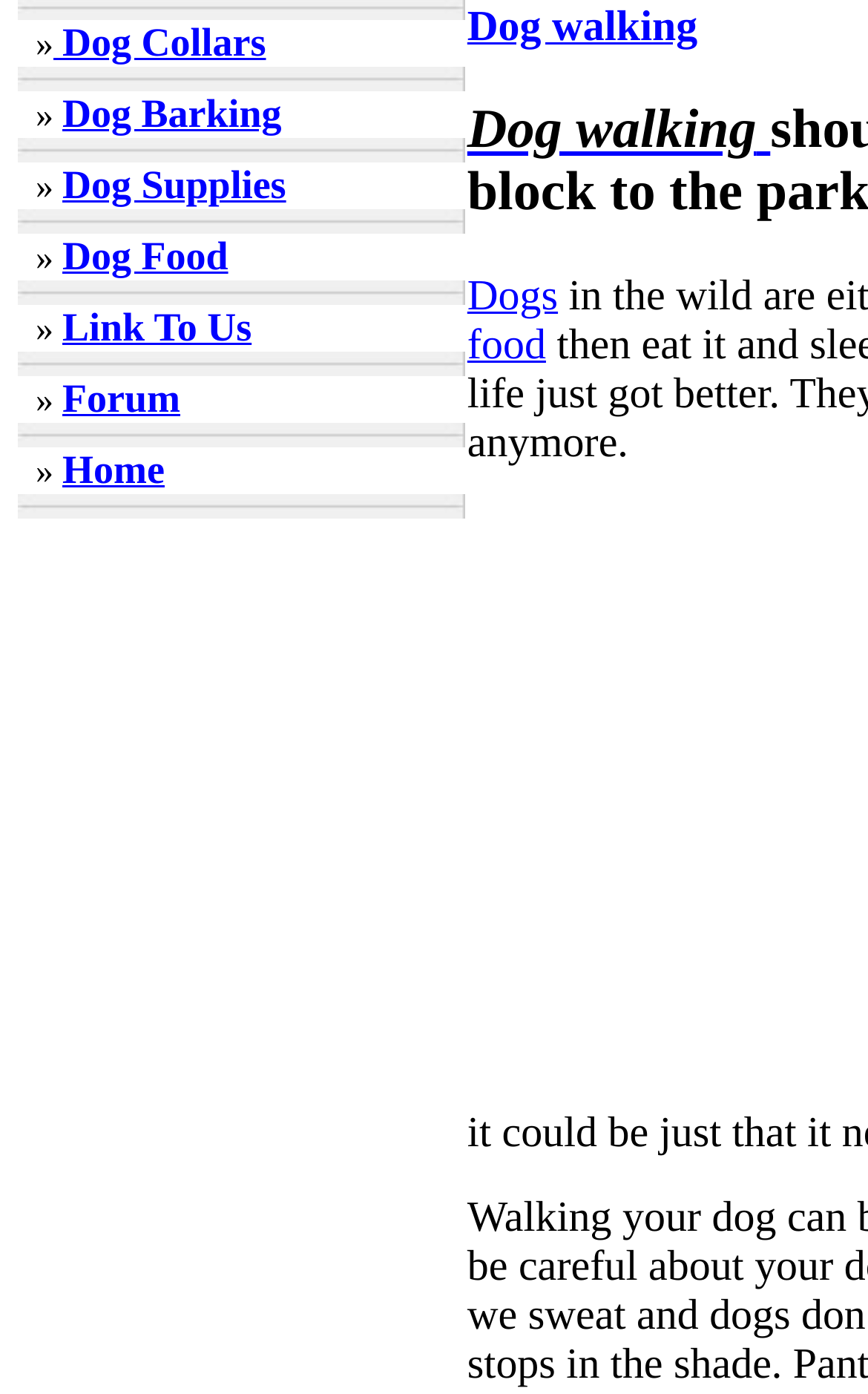Extract the bounding box coordinates of the UI element described: "Link To Us". Provide the coordinates in the format [left, top, right, bottom] with values ranging from 0 to 1.

[0.072, 0.224, 0.29, 0.251]